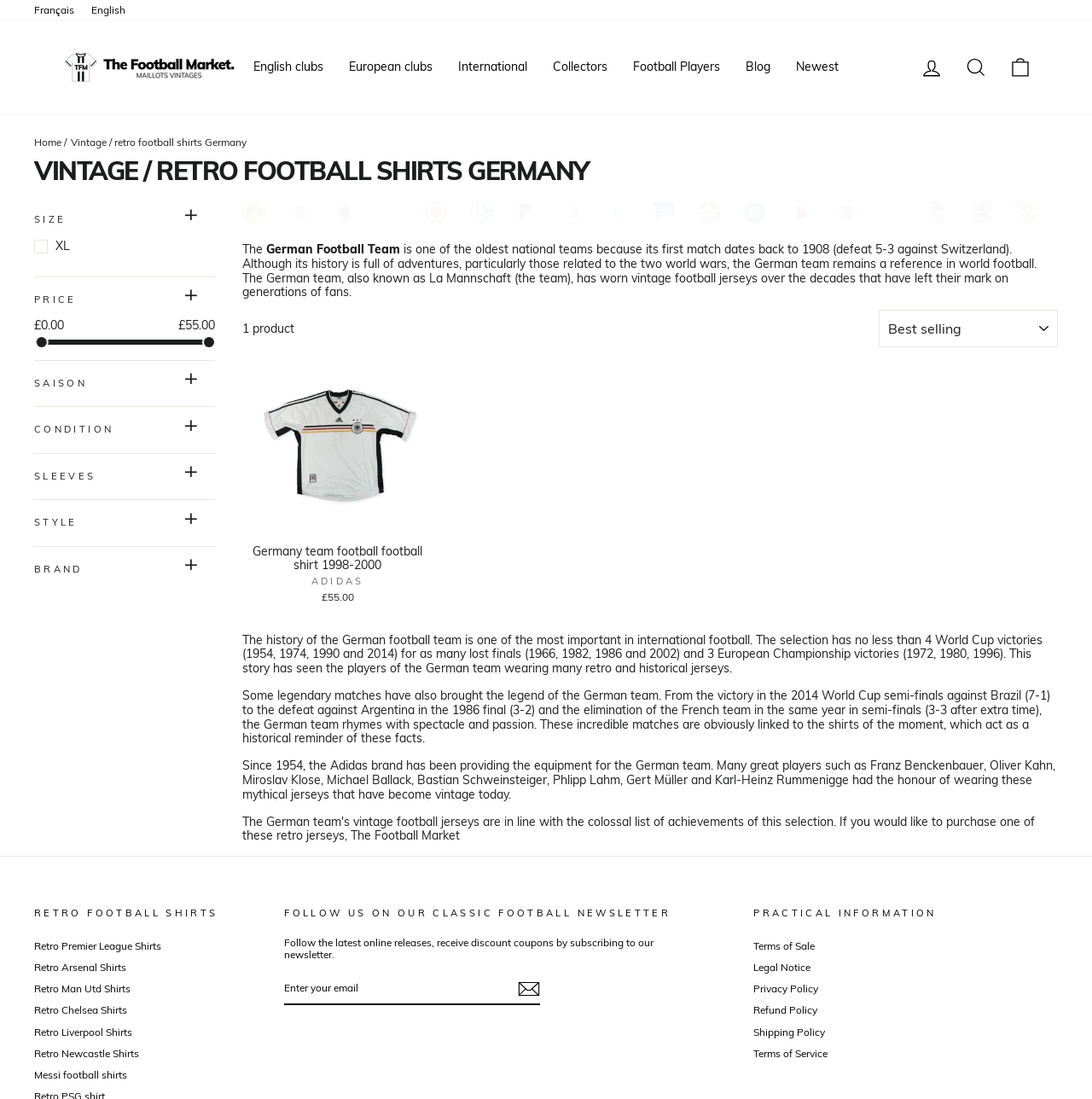Given the content of the image, can you provide a detailed answer to the question?
What is the price of the displayed product?

I looked at the product information and found the price listed as £55.00.